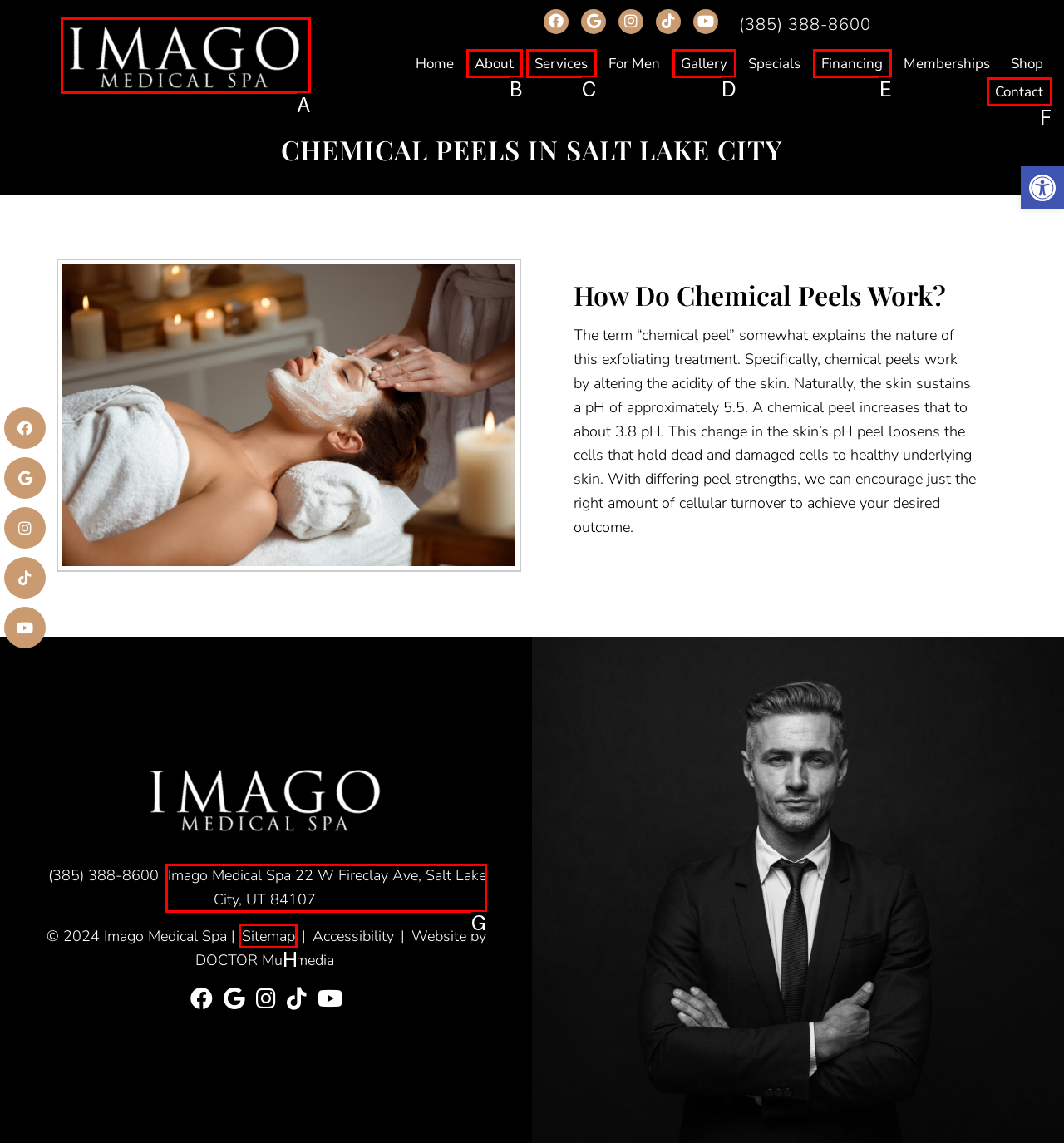Choose the letter that best represents the description: Gallery. Answer with the letter of the selected choice directly.

D